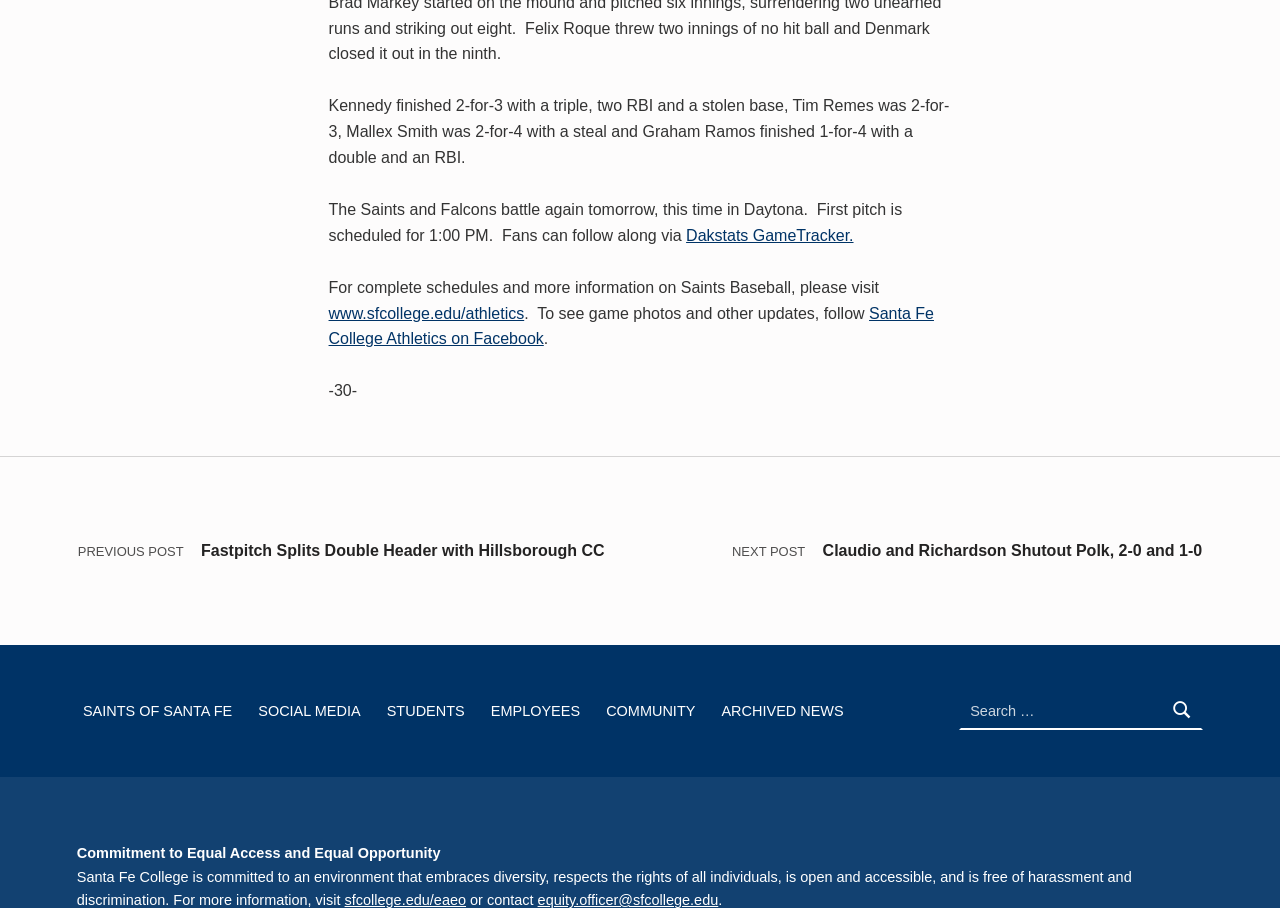How many players are mentioned by name?
Respond to the question with a single word or phrase according to the image.

4